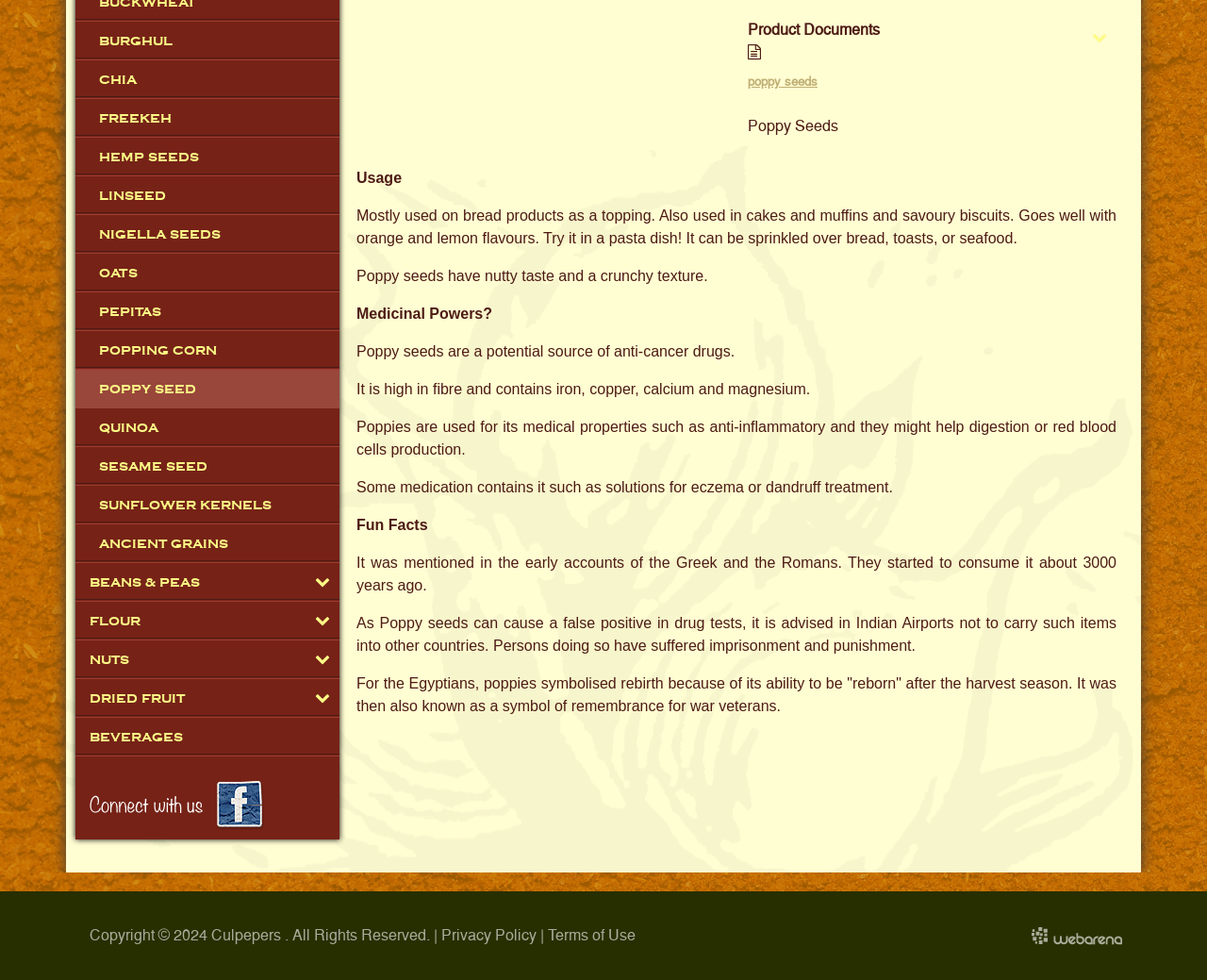Identify the coordinates of the bounding box for the element described below: "Sesame Seed". Return the coordinates as four float numbers between 0 and 1: [left, top, right, bottom].

[0.062, 0.456, 0.281, 0.496]